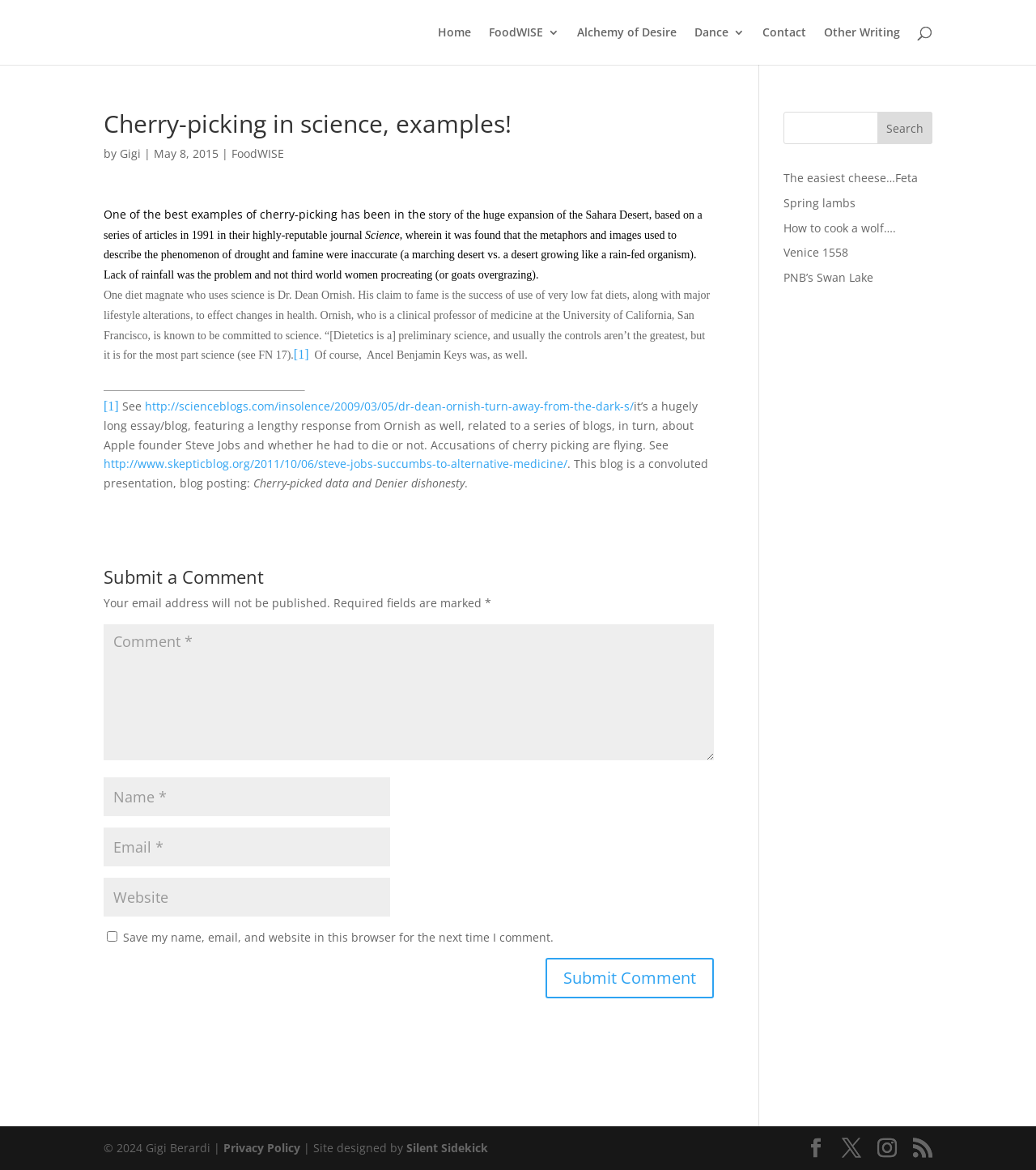Please identify the bounding box coordinates of the element that needs to be clicked to execute the following command: "Read the article by Gigi". Provide the bounding box using four float numbers between 0 and 1, formatted as [left, top, right, bottom].

[0.1, 0.096, 0.689, 0.905]